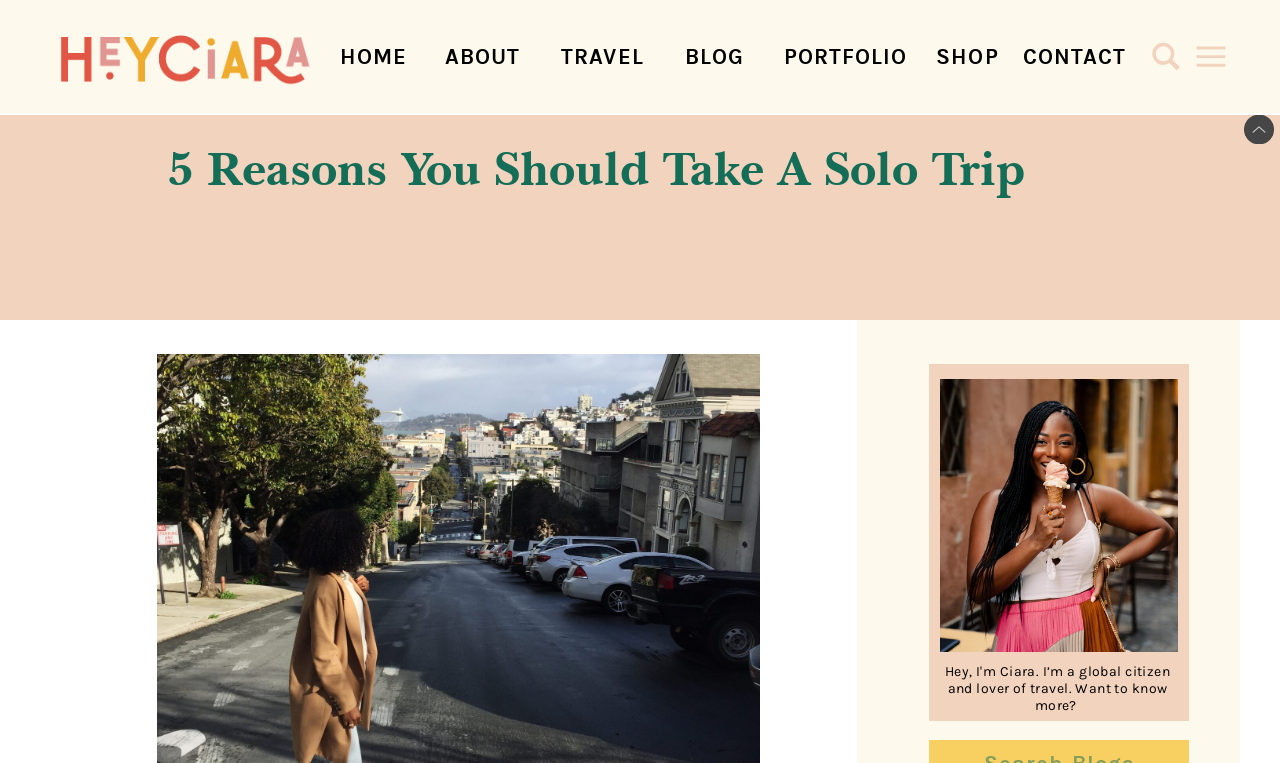Please identify the bounding box coordinates of the clickable region that I should interact with to perform the following instruction: "click the HOME link". The coordinates should be expressed as four float numbers between 0 and 1, i.e., [left, top, right, bottom].

[0.243, 0.056, 0.341, 0.092]